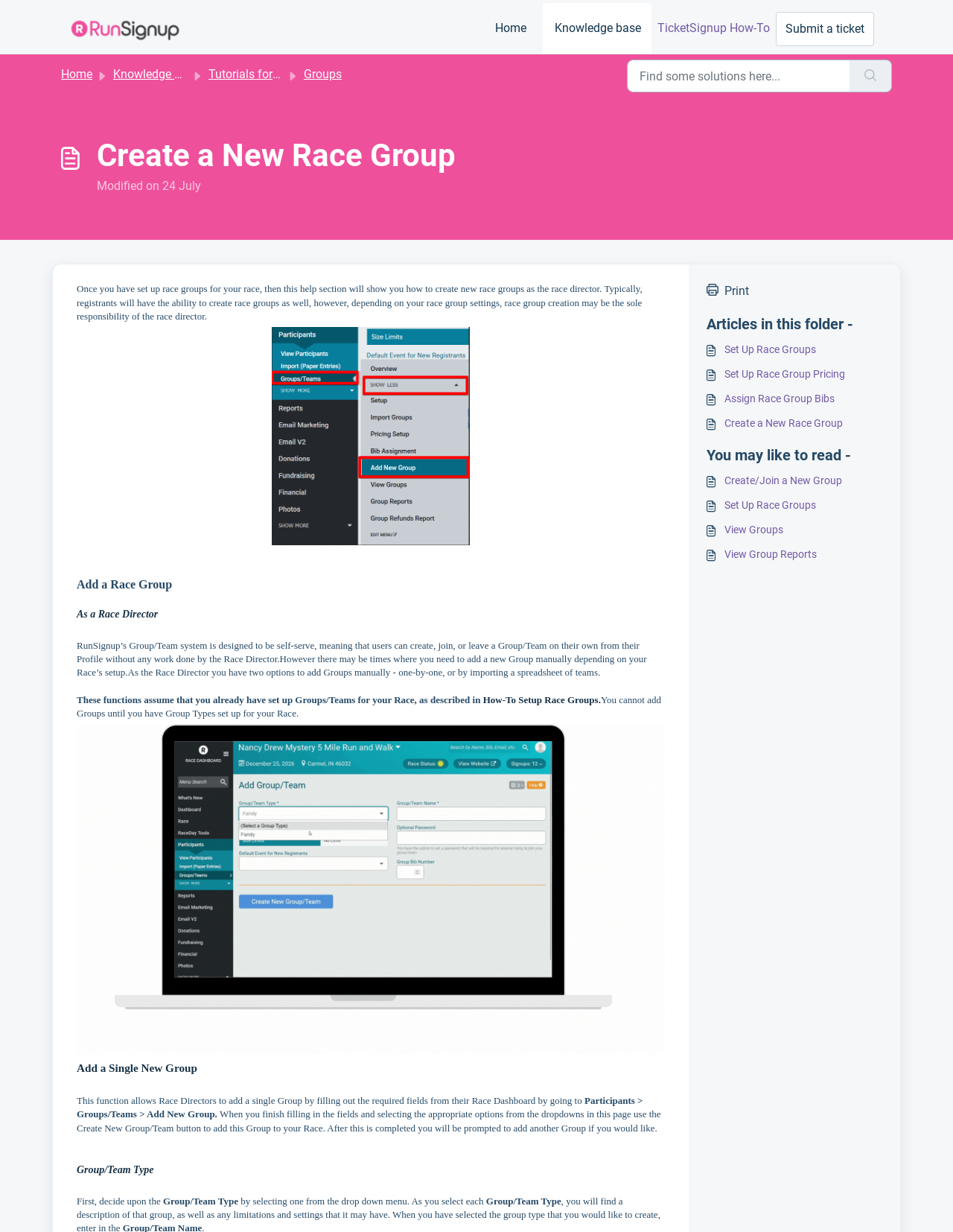Answer succinctly with a single word or phrase:
How many options does a race director have to add groups manually?

Two